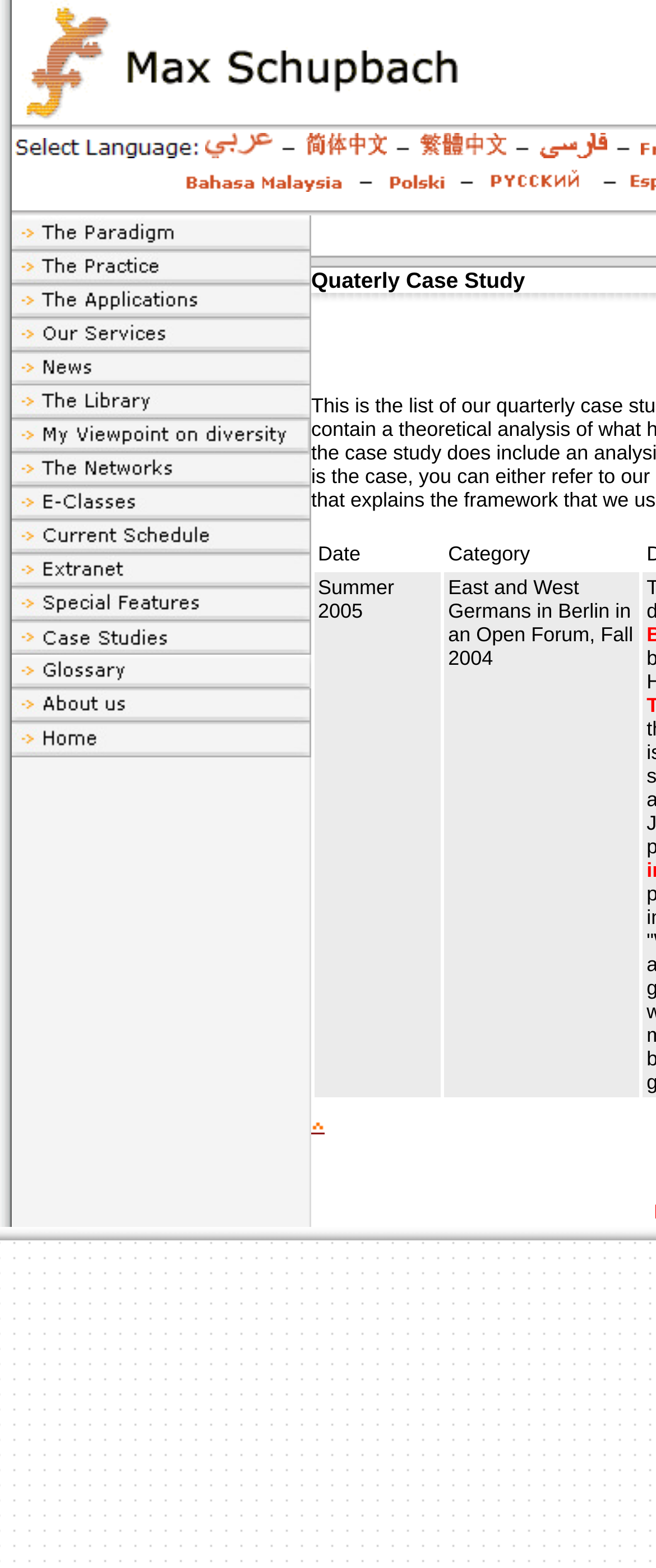What is the purpose of the link 'Extranets (opens in a new page)'?
Analyze the image and deliver a detailed answer to the question.

The link 'Extranets (opens in a new page)' is a link that, when clicked, will open extranets in a new page. This is indicated by the text '(opens in a new page)' next to the link.